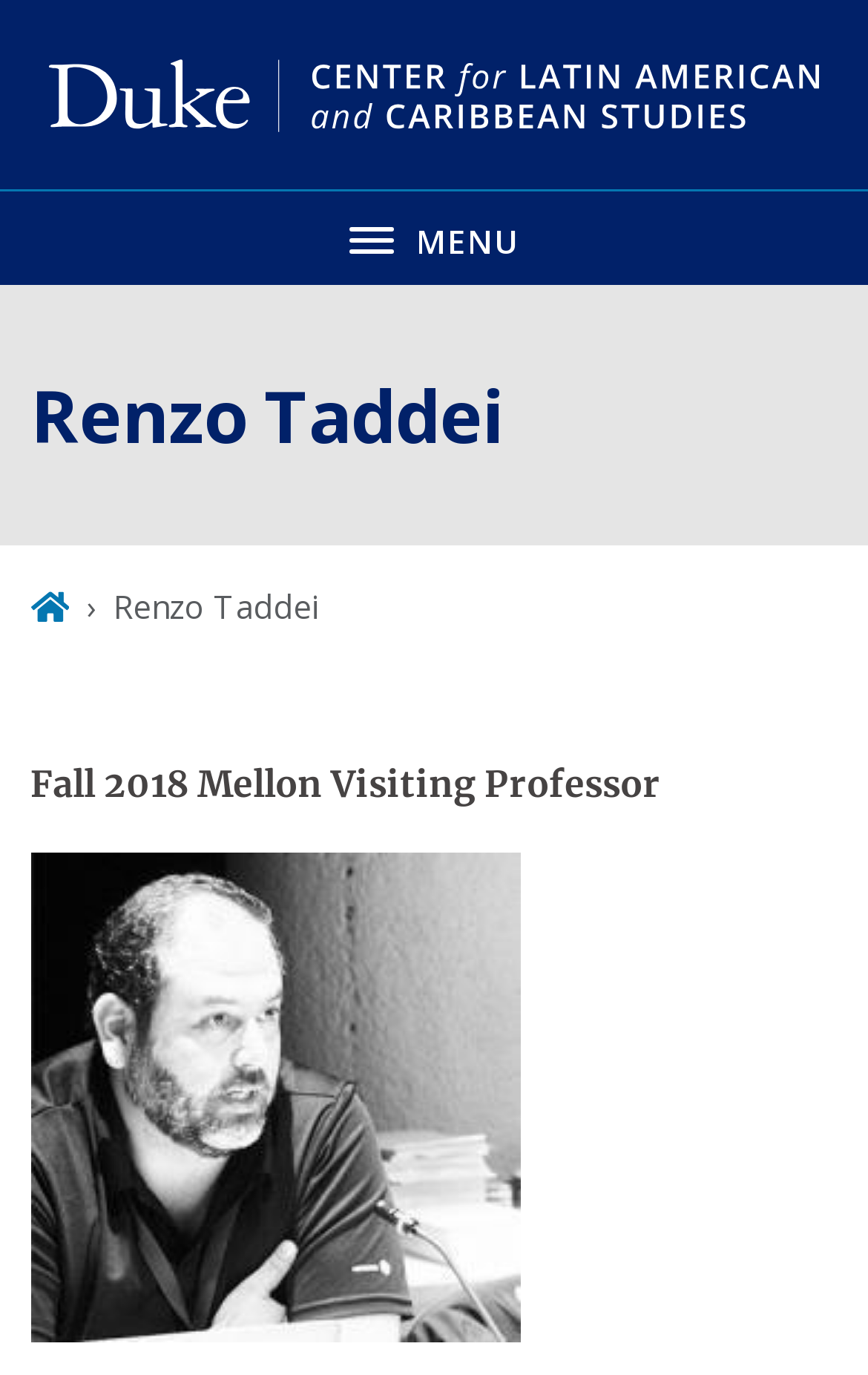Please provide a comprehensive response to the question based on the details in the image: What is the name of the visiting professor?

The name of the visiting professor can be found in the heading element, which is 'Renzo Taddei'. This is also confirmed by the breadcrumb navigation element, which also contains the text 'Renzo Taddei'.